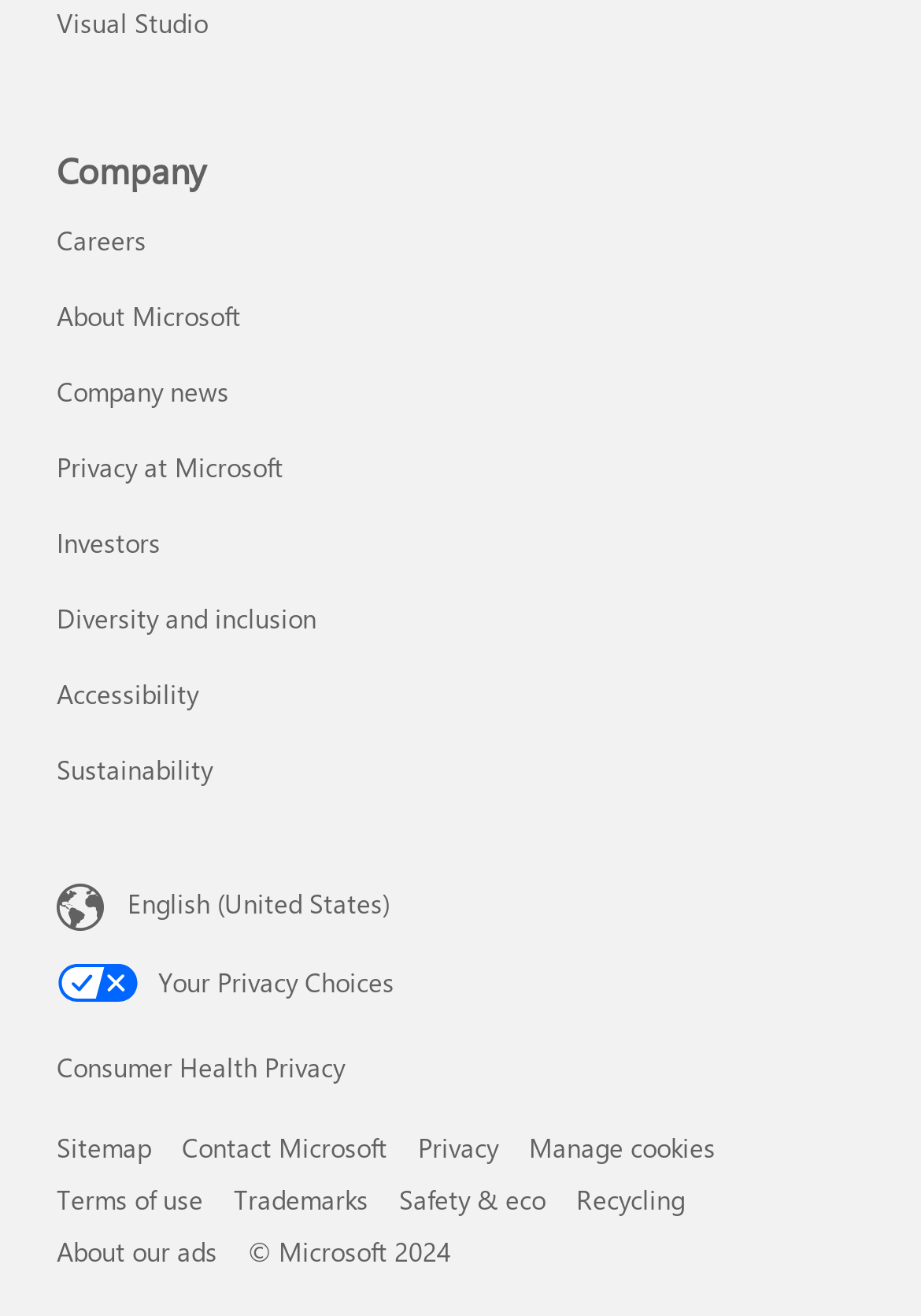Identify the bounding box coordinates of the specific part of the webpage to click to complete this instruction: "Check Your Privacy Choices".

[0.062, 0.726, 0.938, 0.762]